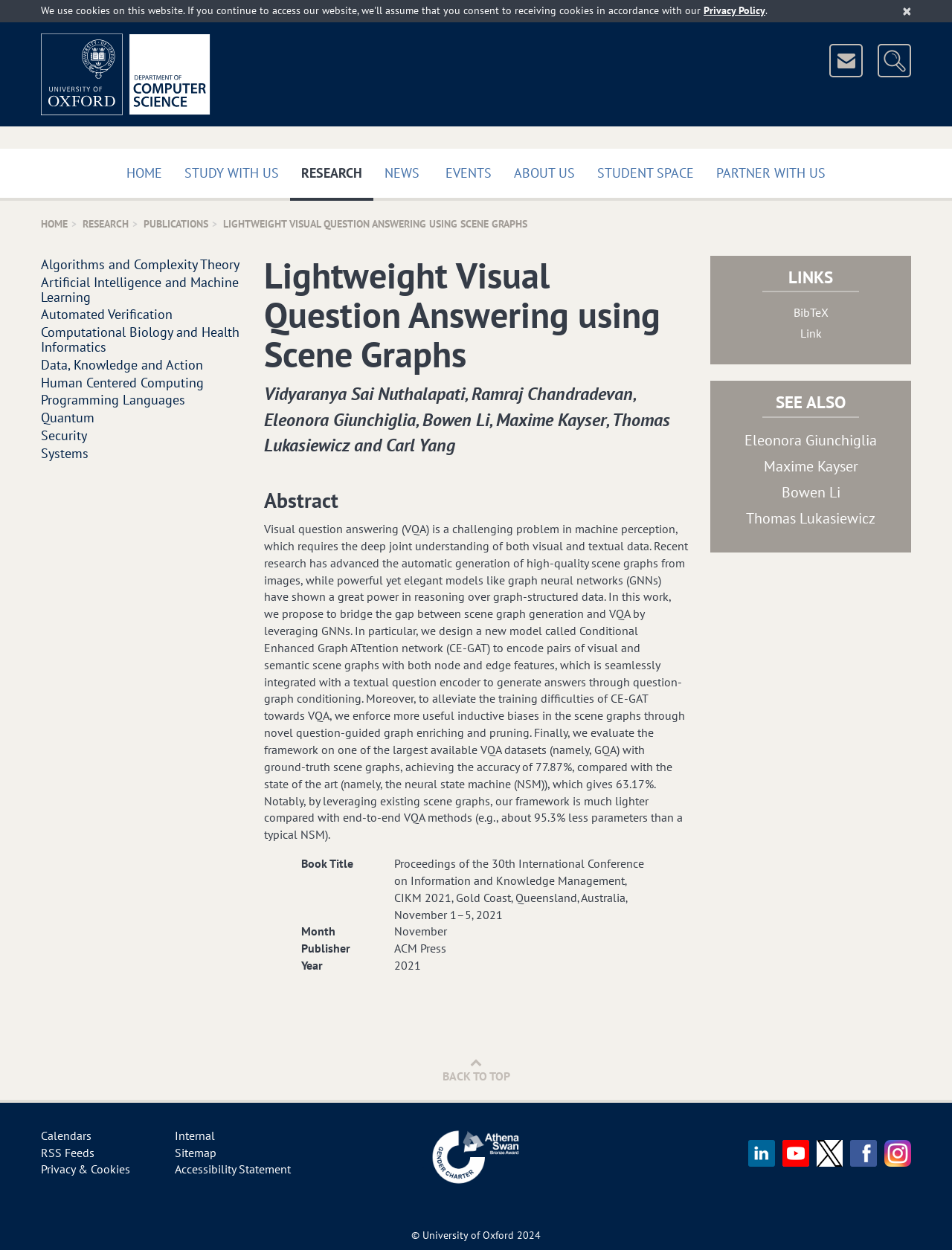Could you determine the bounding box coordinates of the clickable element to complete the instruction: "Click the 'Search' button"? Provide the coordinates as four float numbers between 0 and 1, i.e., [left, top, right, bottom].

[0.922, 0.035, 0.957, 0.062]